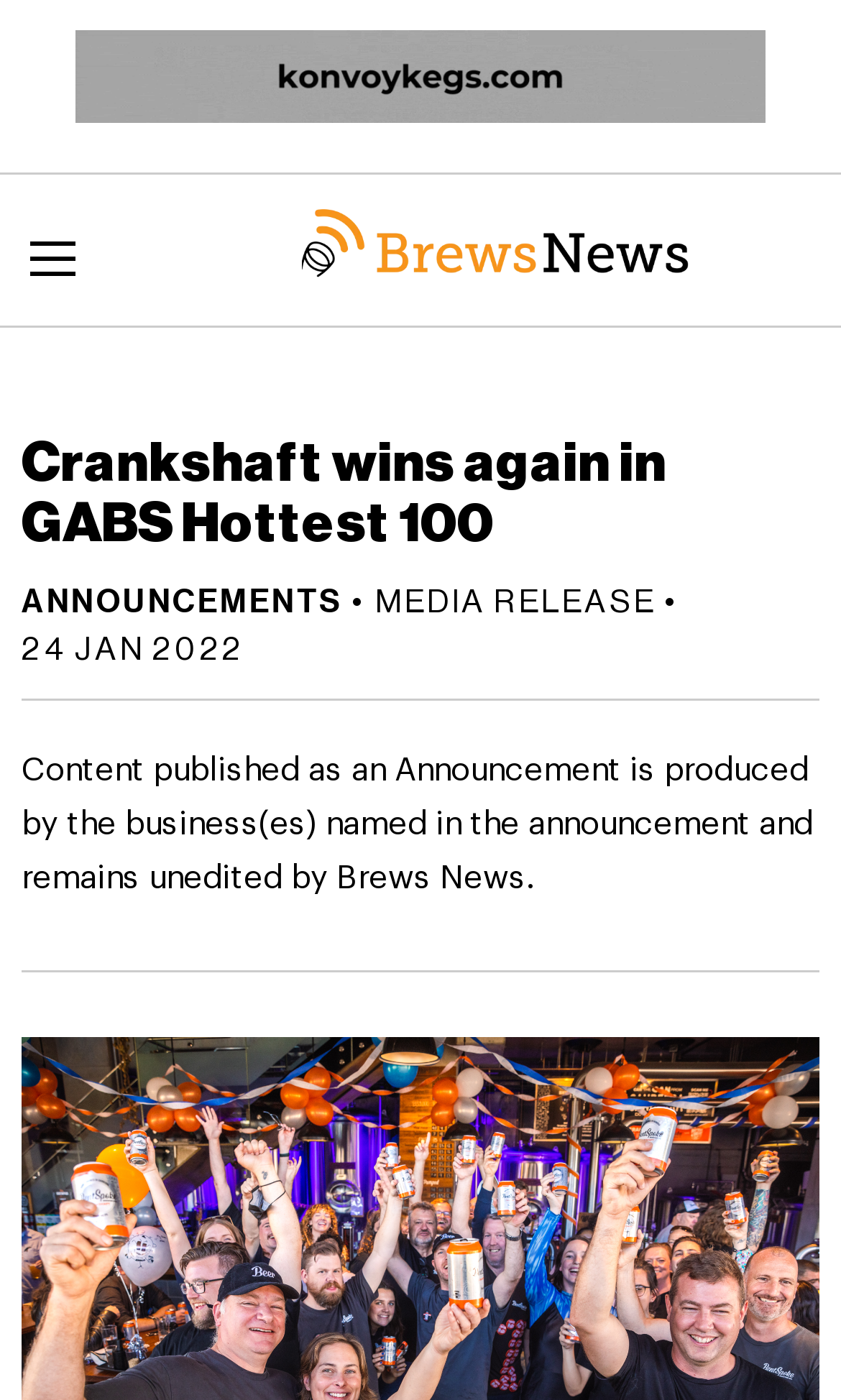What is the name of the award won by Crankshaft?
Look at the image and respond with a single word or a short phrase.

GABS Hottest 100